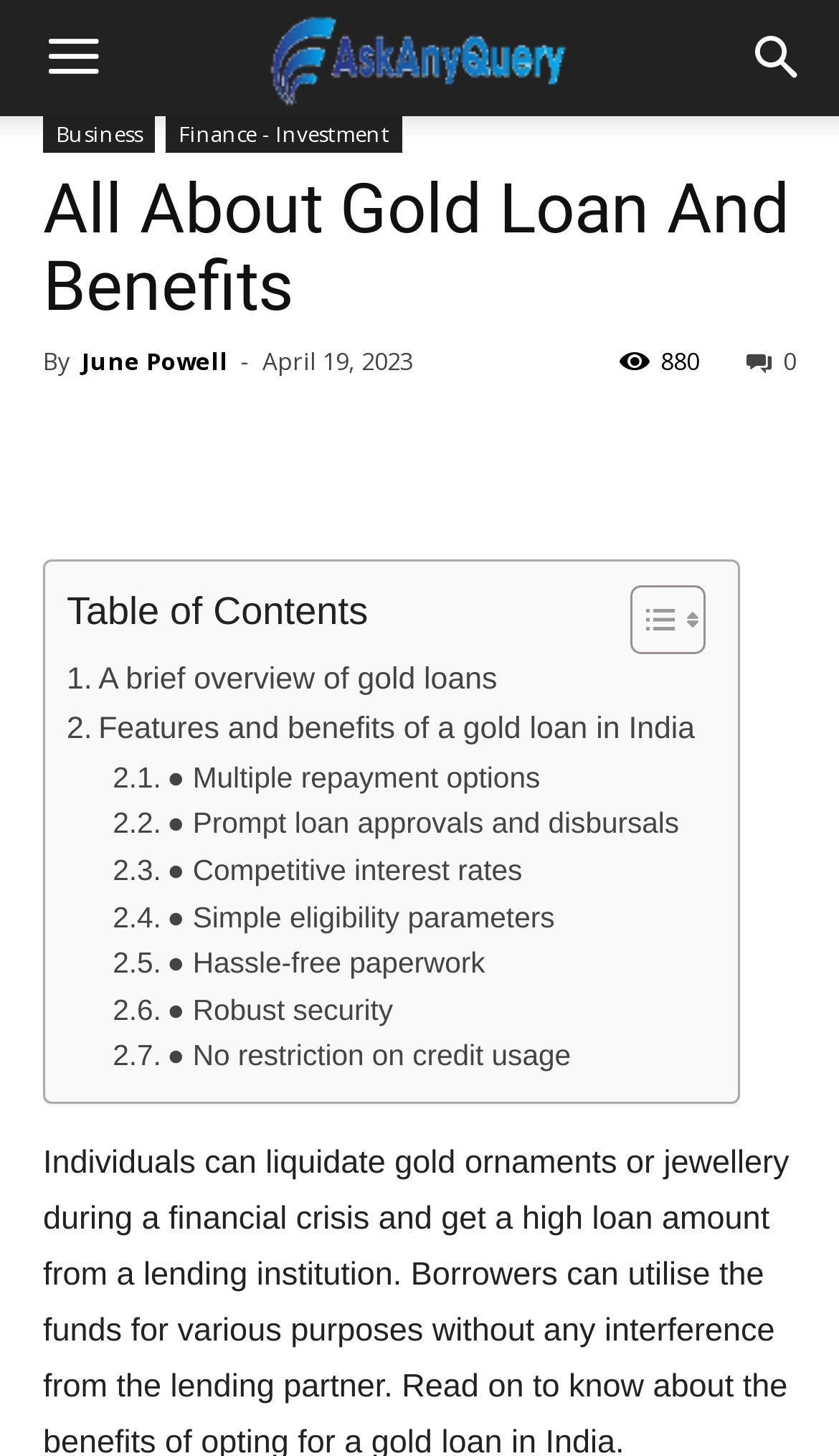Find the bounding box coordinates for the element that must be clicked to complete the instruction: "Toggle Table of Content". The coordinates should be four float numbers between 0 and 1, indicated as [left, top, right, bottom].

[0.713, 0.4, 0.828, 0.451]